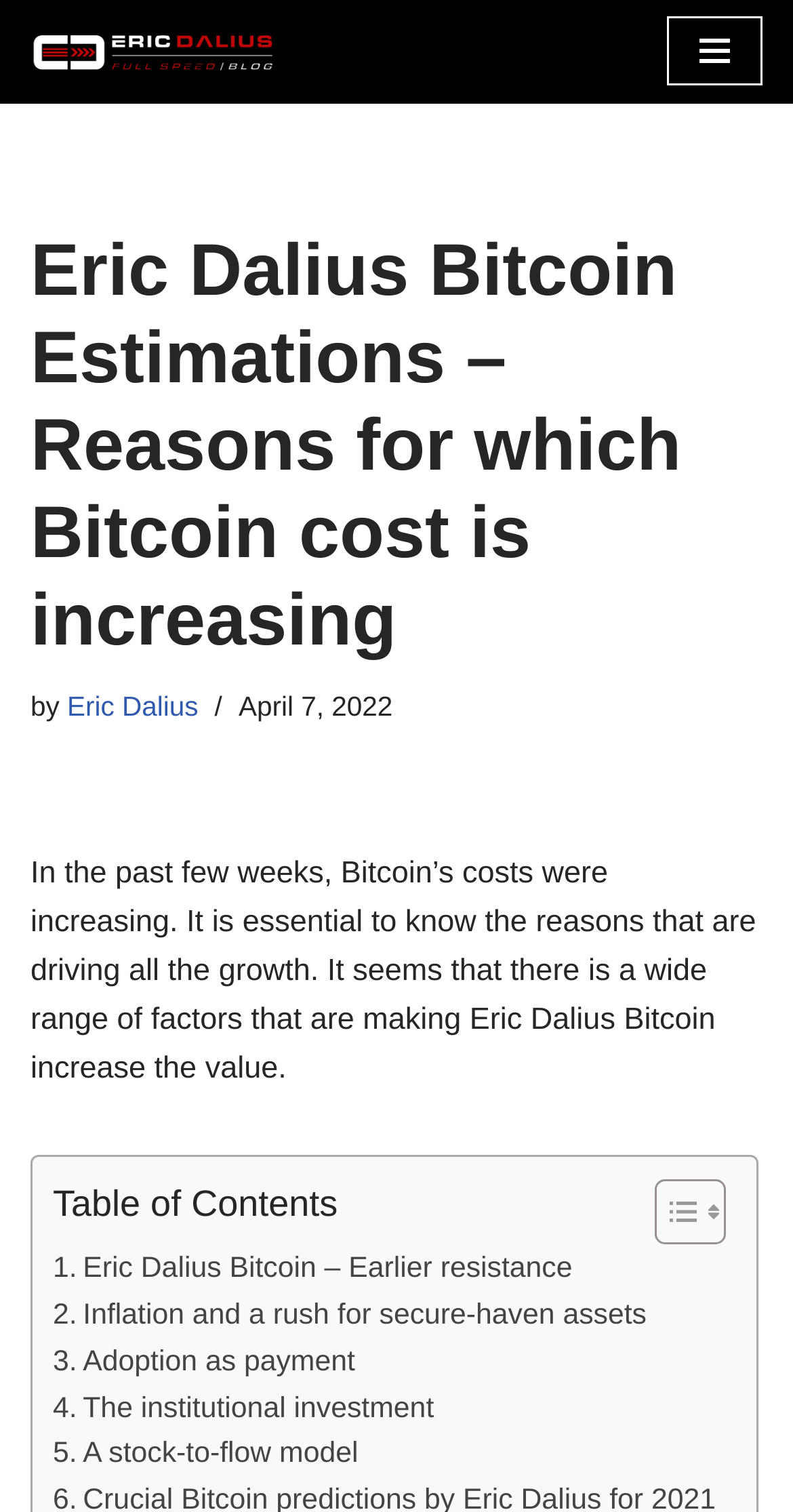Identify the bounding box coordinates of the element to click to follow this instruction: 'Toggle the table of contents'. Ensure the coordinates are four float values between 0 and 1, provided as [left, top, right, bottom].

[0.787, 0.779, 0.903, 0.825]